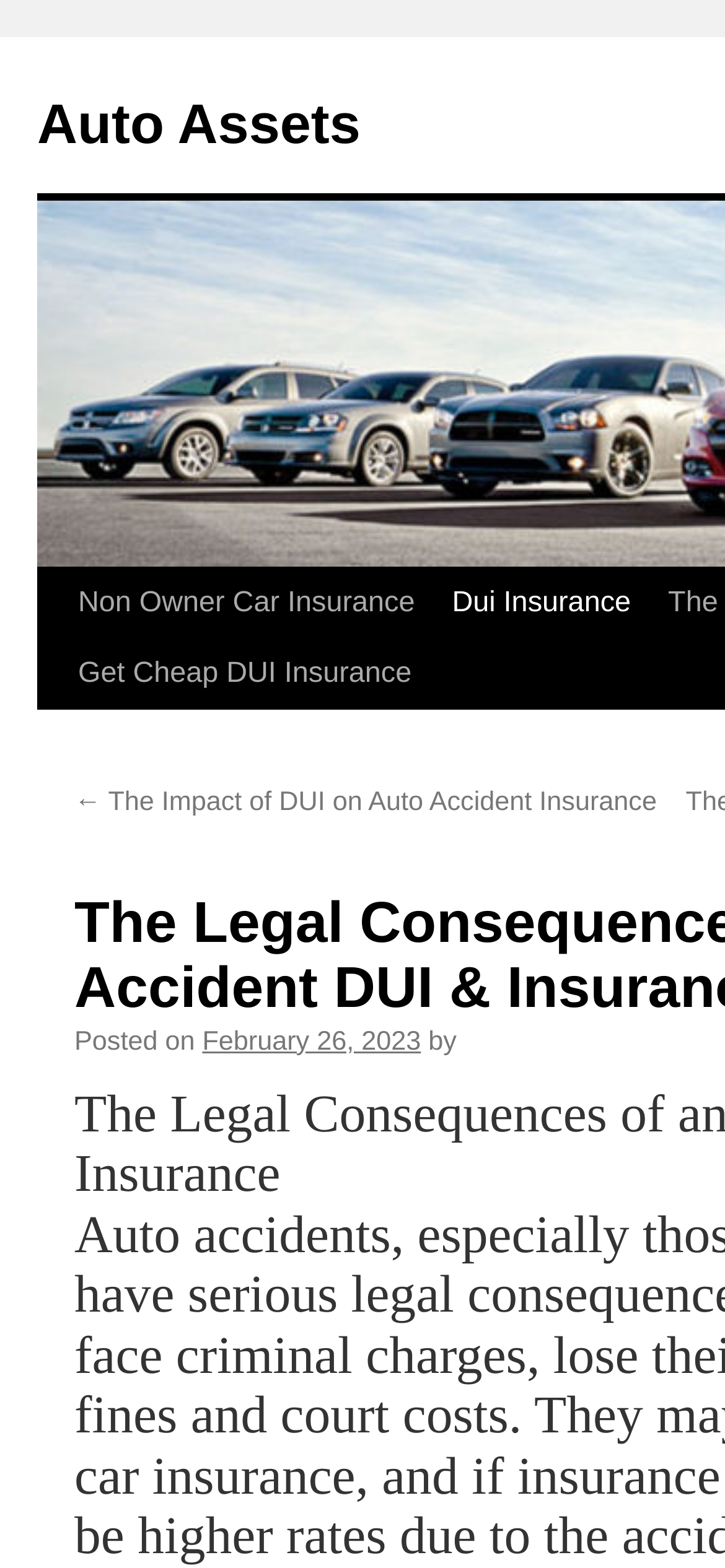Show the bounding box coordinates for the HTML element described as: "February 12, 2021February 12, 2021".

None